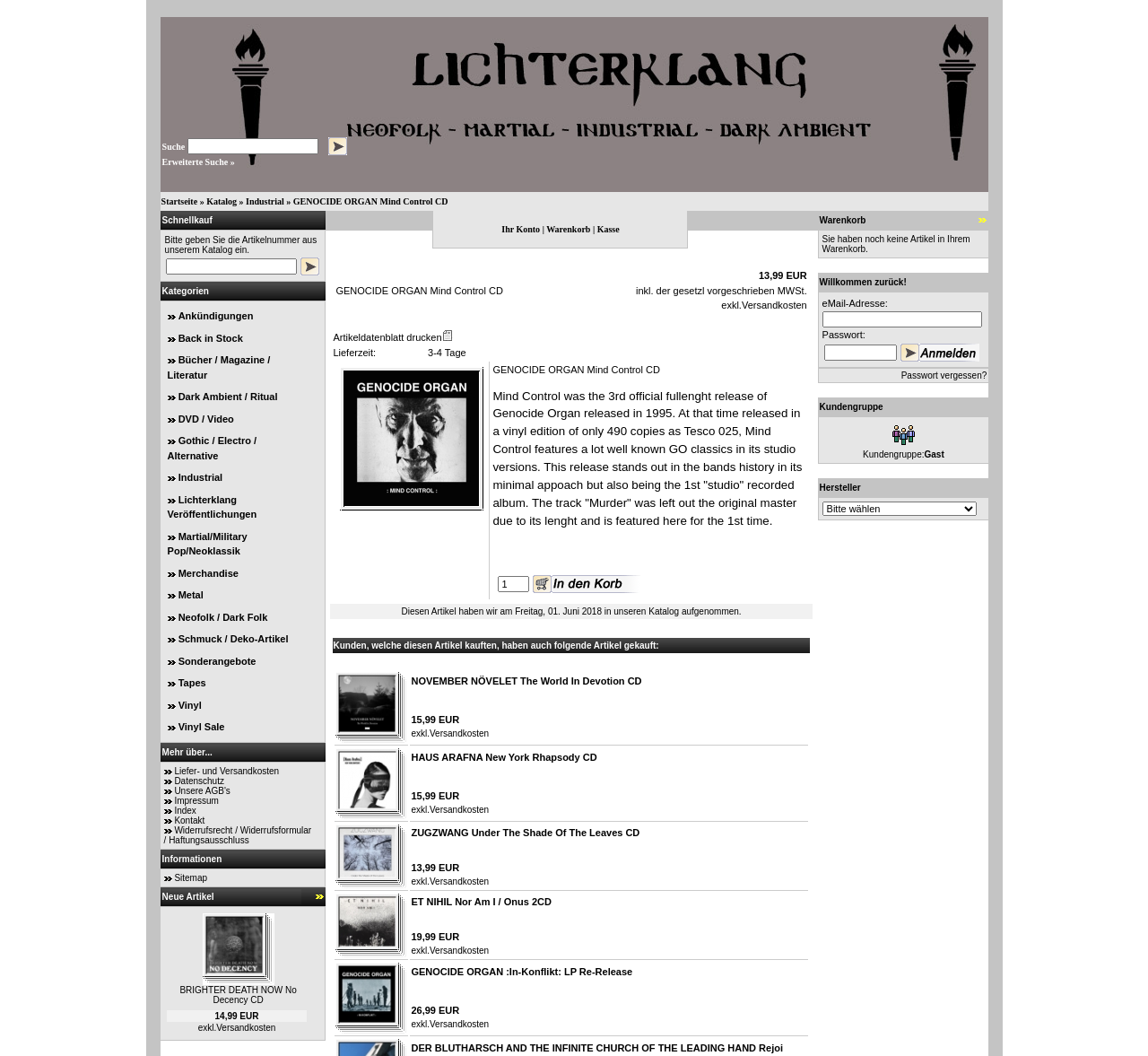Show the bounding box coordinates for the HTML element described as: "Neofolk / Dark Folk".

[0.155, 0.579, 0.233, 0.589]